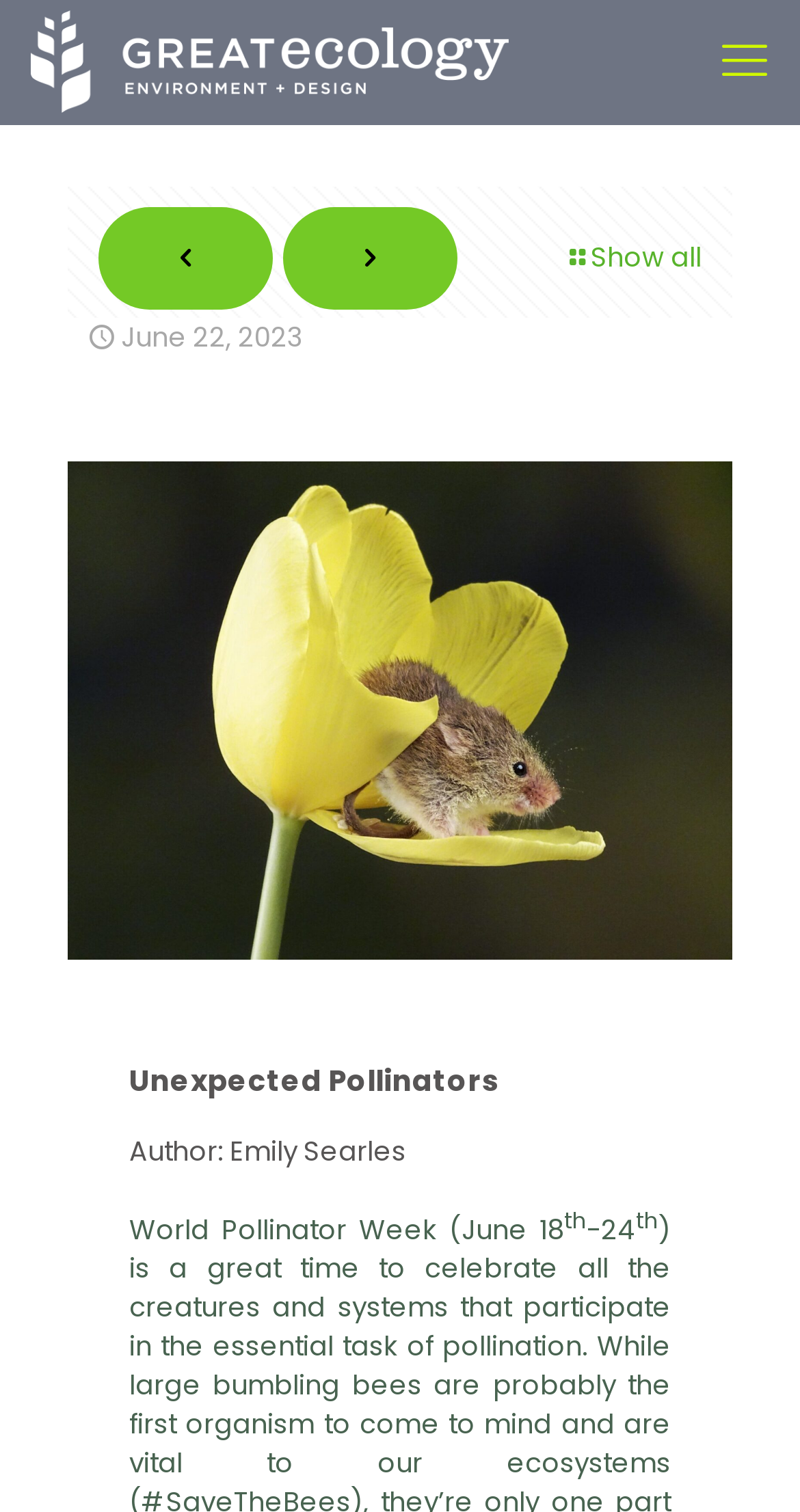Give a short answer to this question using one word or a phrase:
What is the occasion of the post?

World Pollinator Week